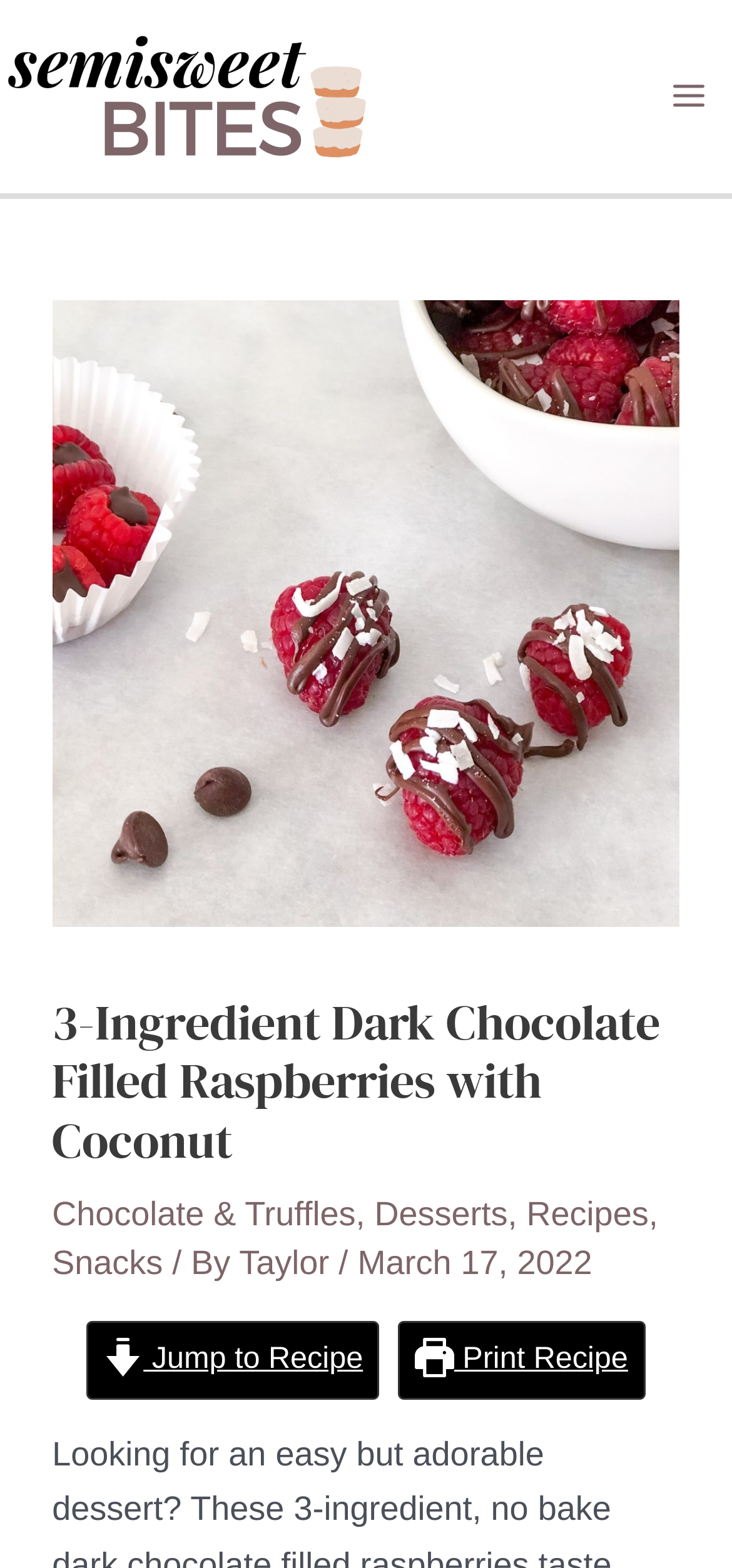What is the date of the recipe?
Look at the image and provide a detailed response to the question.

I found the date of the recipe by looking at the header section of the webpage, where it says 'March 17, 2022'.